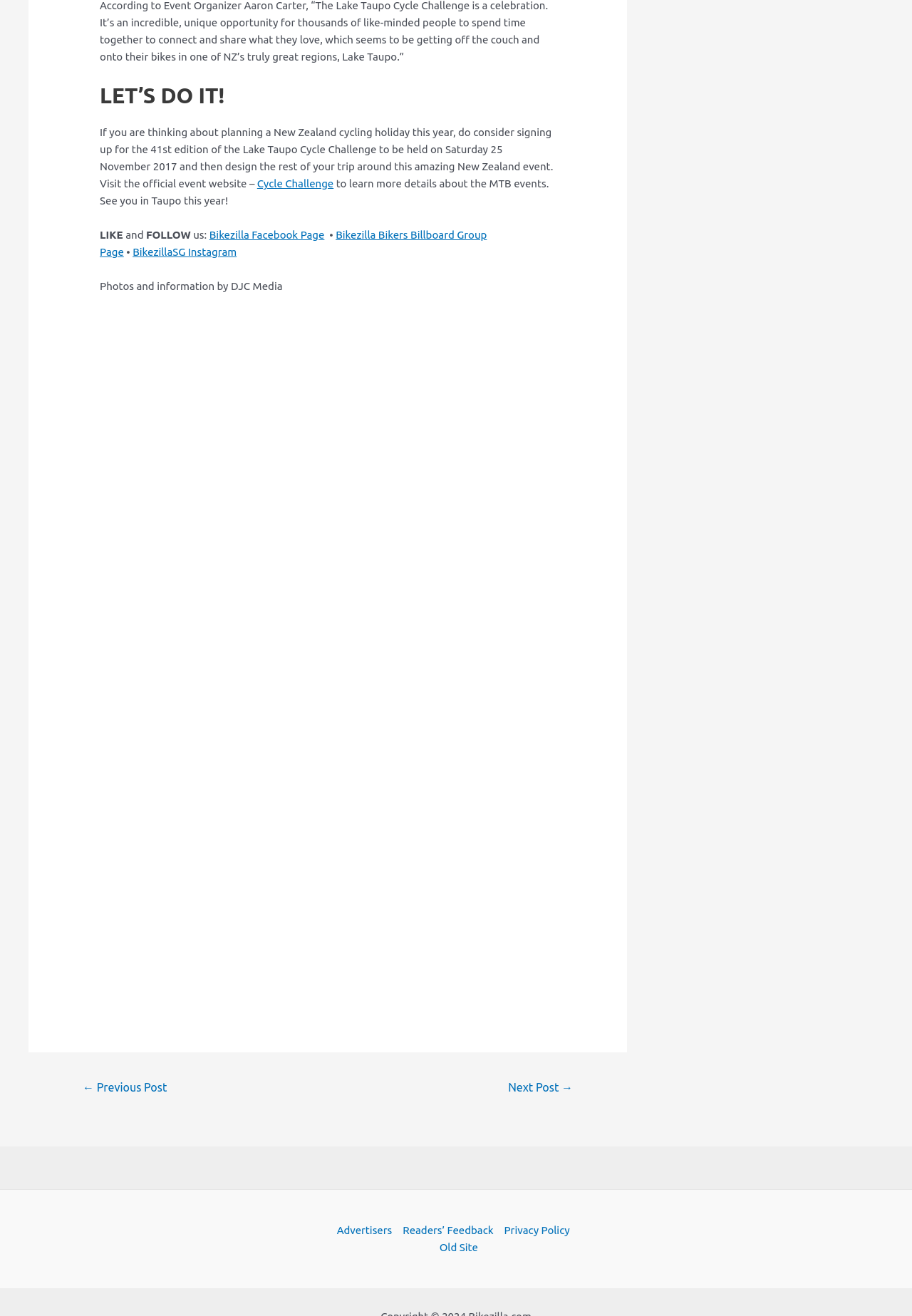Provide your answer in one word or a succinct phrase for the question: 
What is the purpose of the webpage?

Promoting cycling event